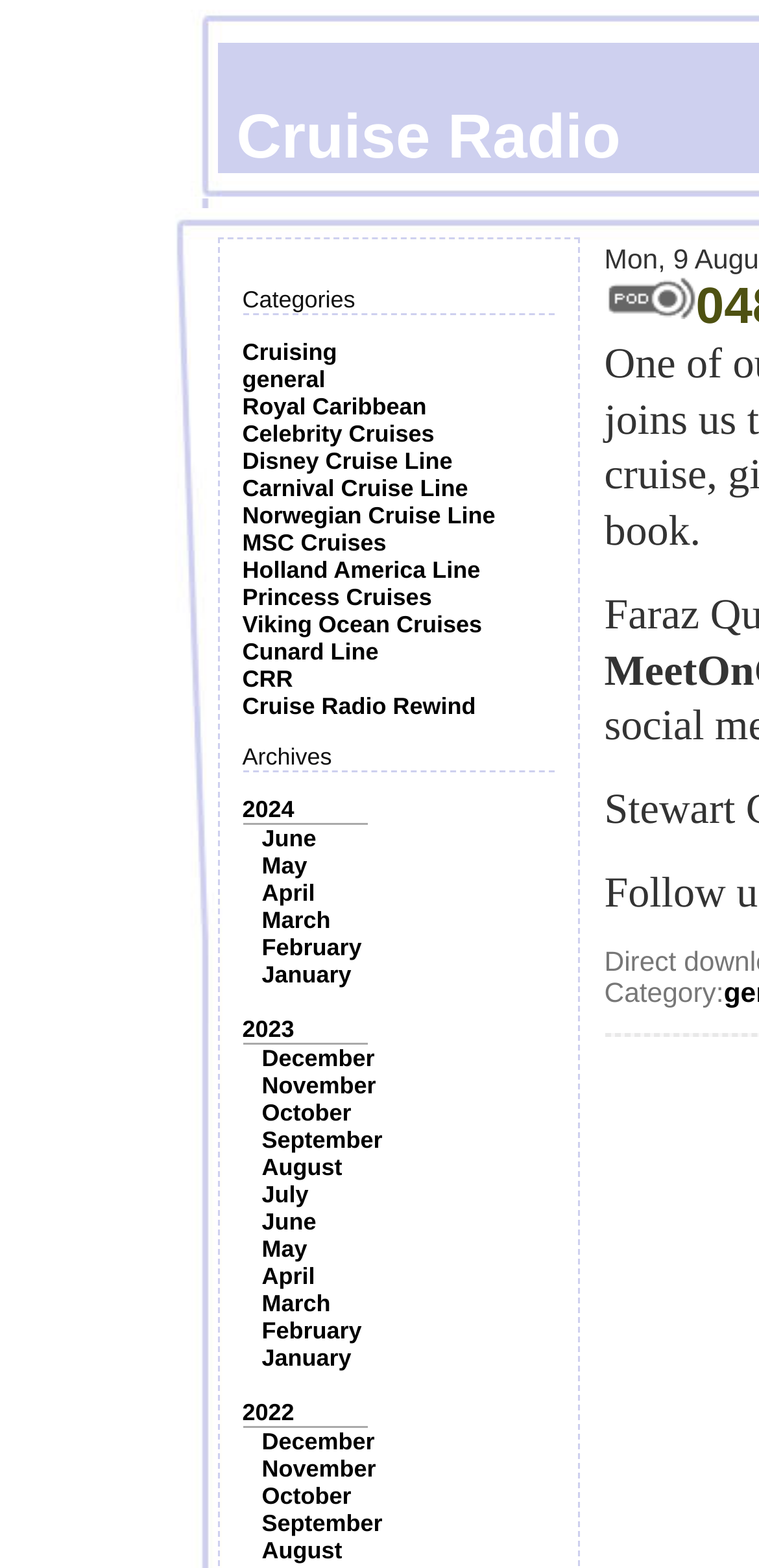Use one word or a short phrase to answer the question provided: 
What is the category of the cruise lines?

Cruising